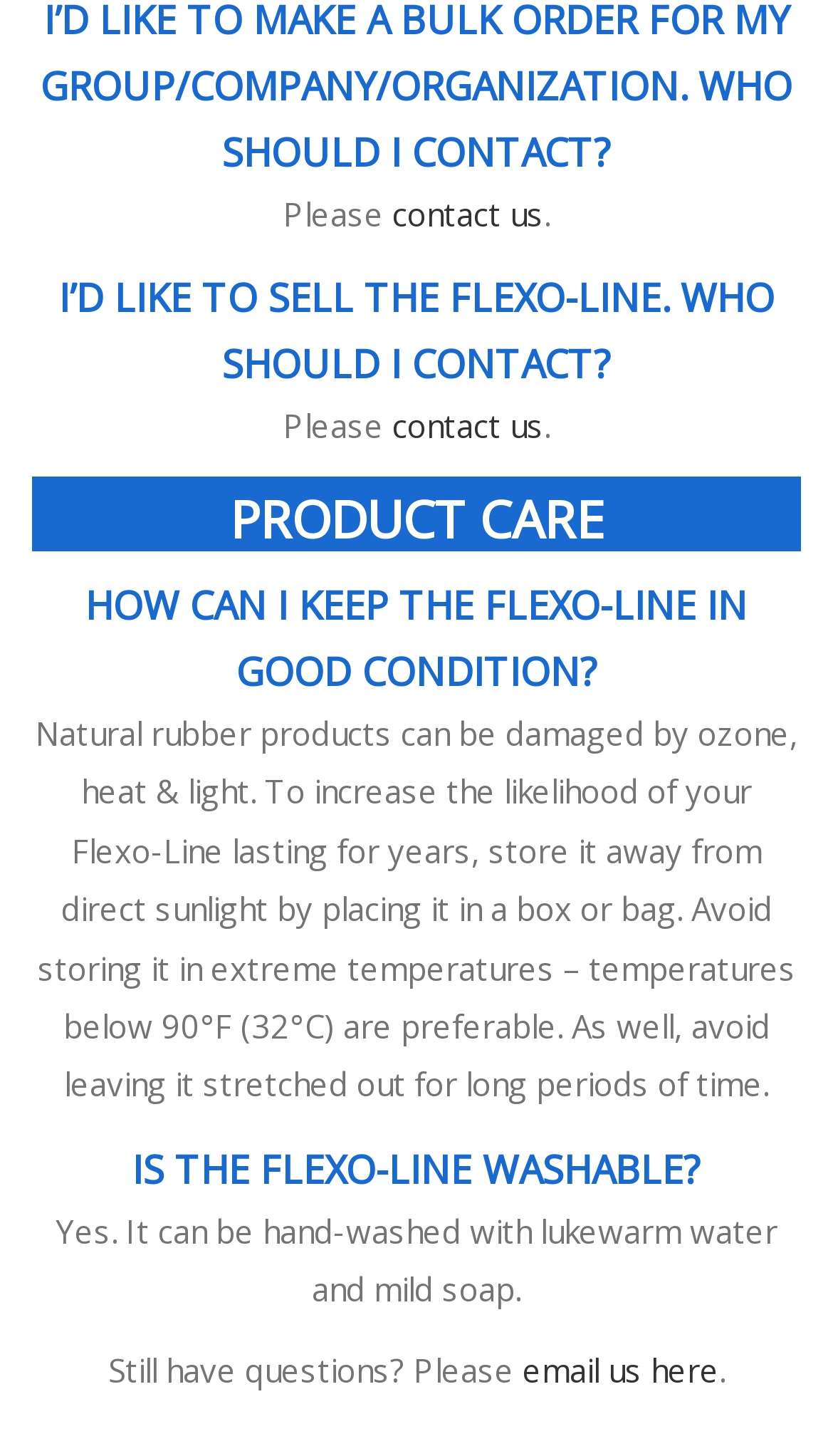Is the Flexo-Line washable?
Answer the question with as much detail as you can, using the image as a reference.

The answer can be found in the sentence 'Yes. It can be hand-washed with lukewarm water and mild soap.' which directly answers the question of whether the Flexo-Line is washable.